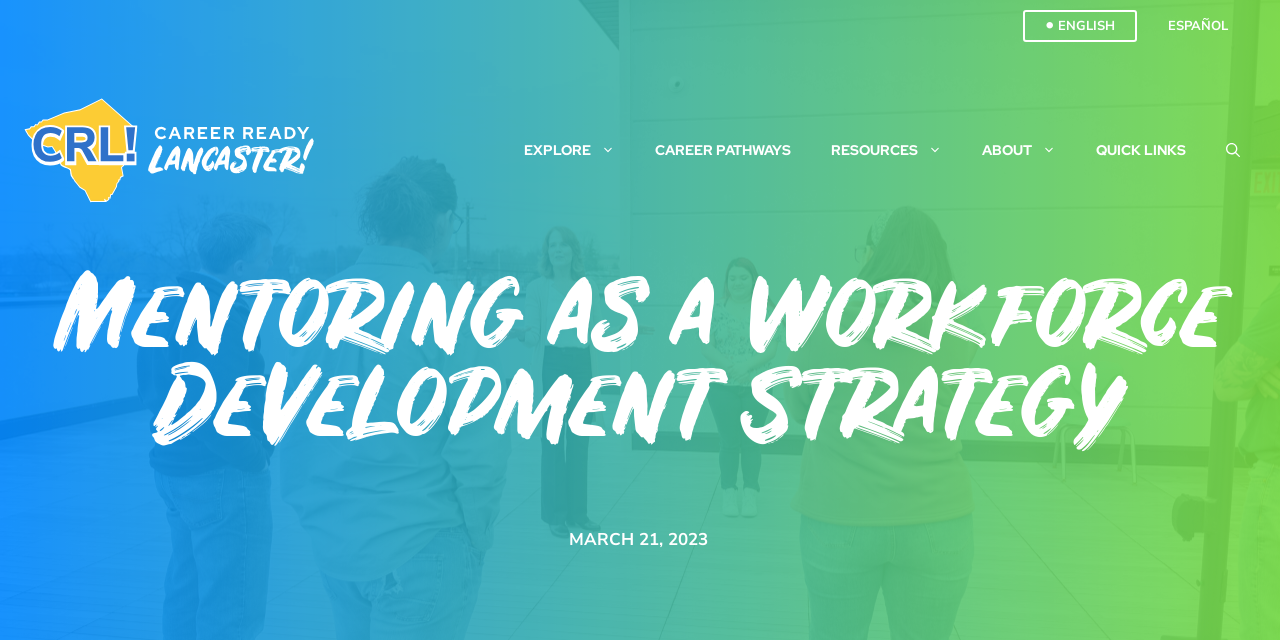Find the bounding box coordinates for the element that must be clicked to complete the instruction: "open search bar". The coordinates should be four float numbers between 0 and 1, indicated as [left, top, right, bottom].

[0.942, 0.211, 0.984, 0.258]